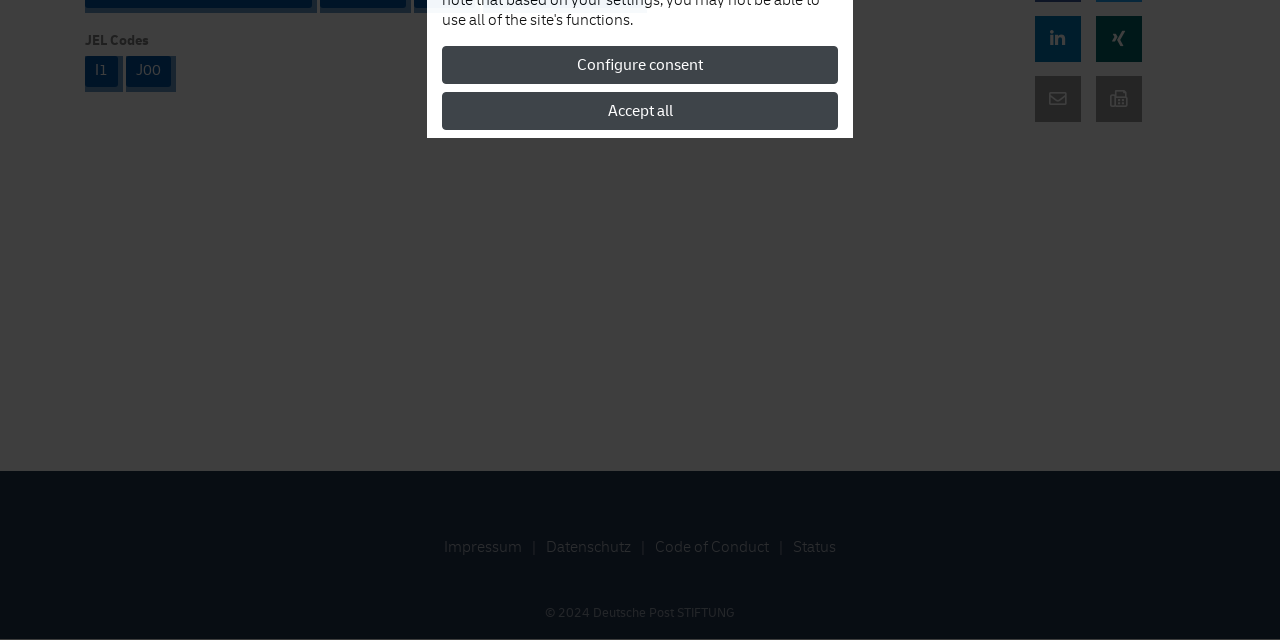Locate the bounding box of the UI element described in the following text: "J00".

[0.098, 0.088, 0.134, 0.135]